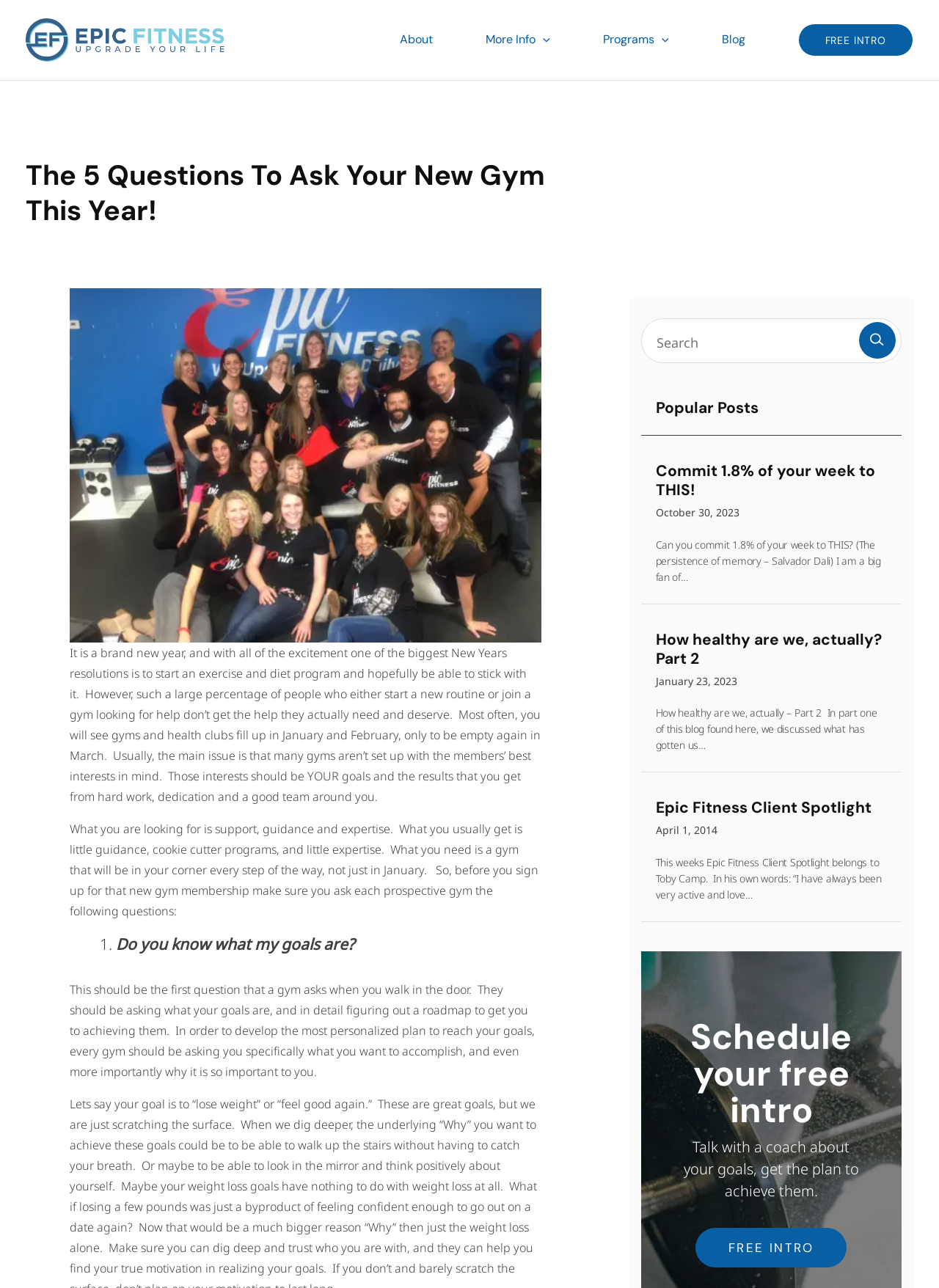Bounding box coordinates are specified in the format (top-left x, top-left y, bottom-right x, bottom-right y). All values are floating point numbers bounded between 0 and 1. Please provide the bounding box coordinate of the region this sentence describes: parent_node: More Info aria-label="Menu Toggle"

[0.571, 0.017, 0.586, 0.045]